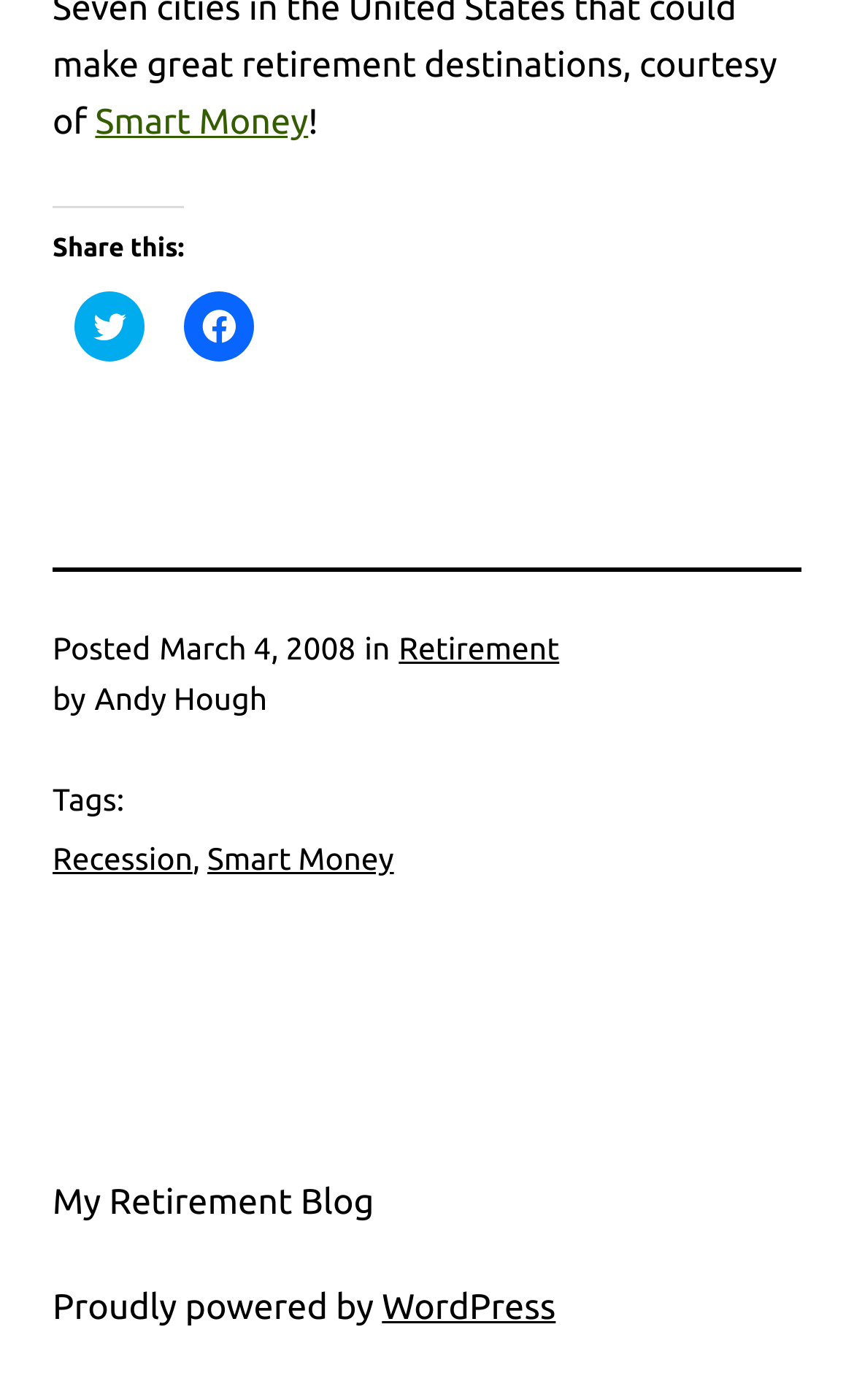Calculate the bounding box coordinates of the UI element given the description: "Smart Money".

[0.243, 0.601, 0.461, 0.626]